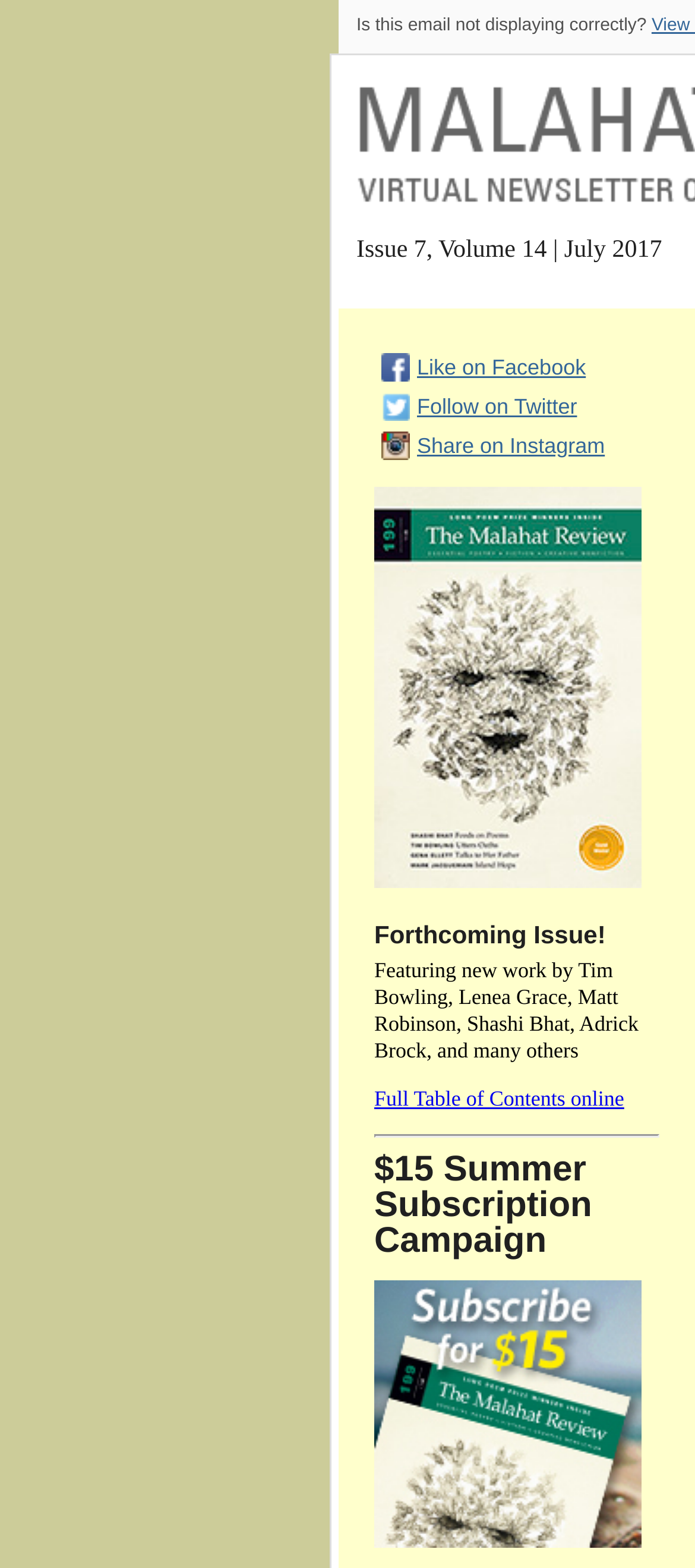From the image, can you give a detailed response to the question below:
What is the title of the current issue?

The webpage mentions 'Issue 199, Summer 2017' which indicates that the title of the current issue is Issue 199.